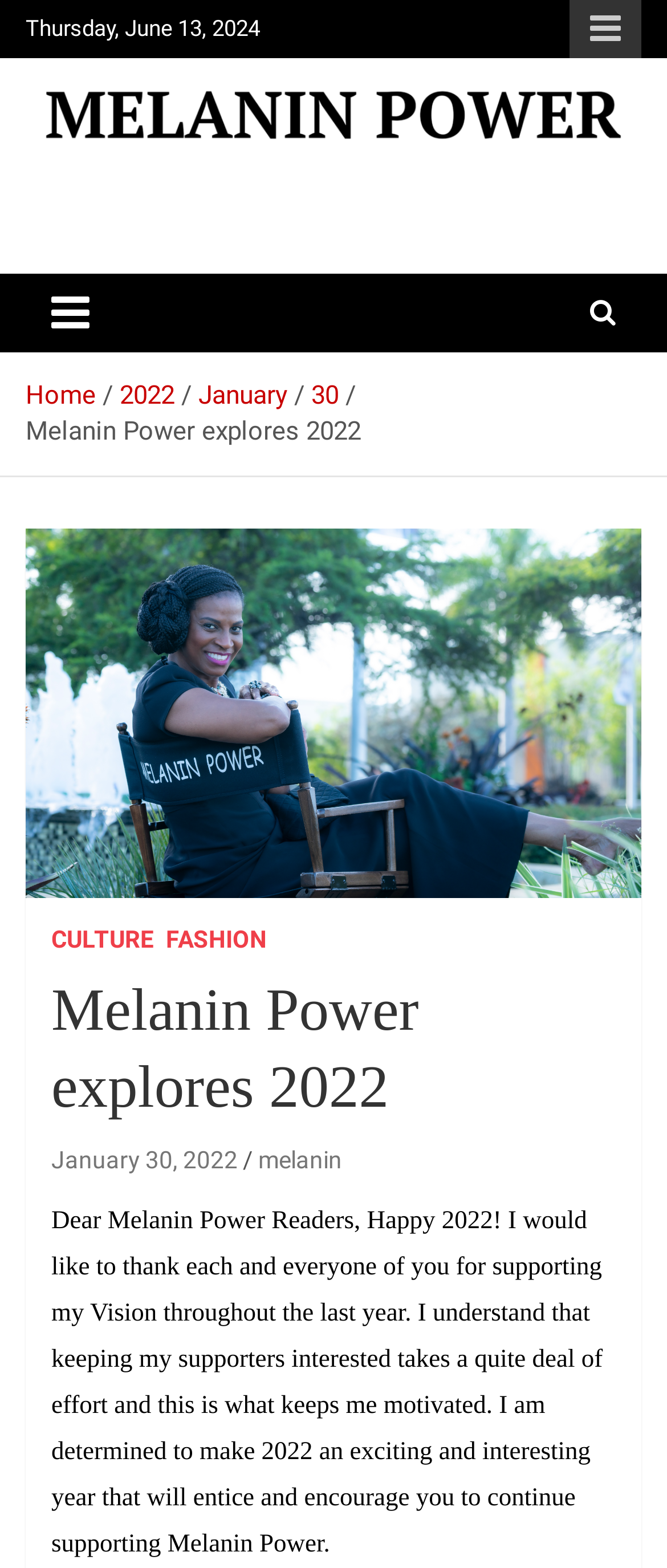Using details from the image, please answer the following question comprehensively:
What is the name of the online blog?

The name of the online blog is mentioned in the heading and also as a link, which is 'Melanin Power'. This is also the title of the webpage.